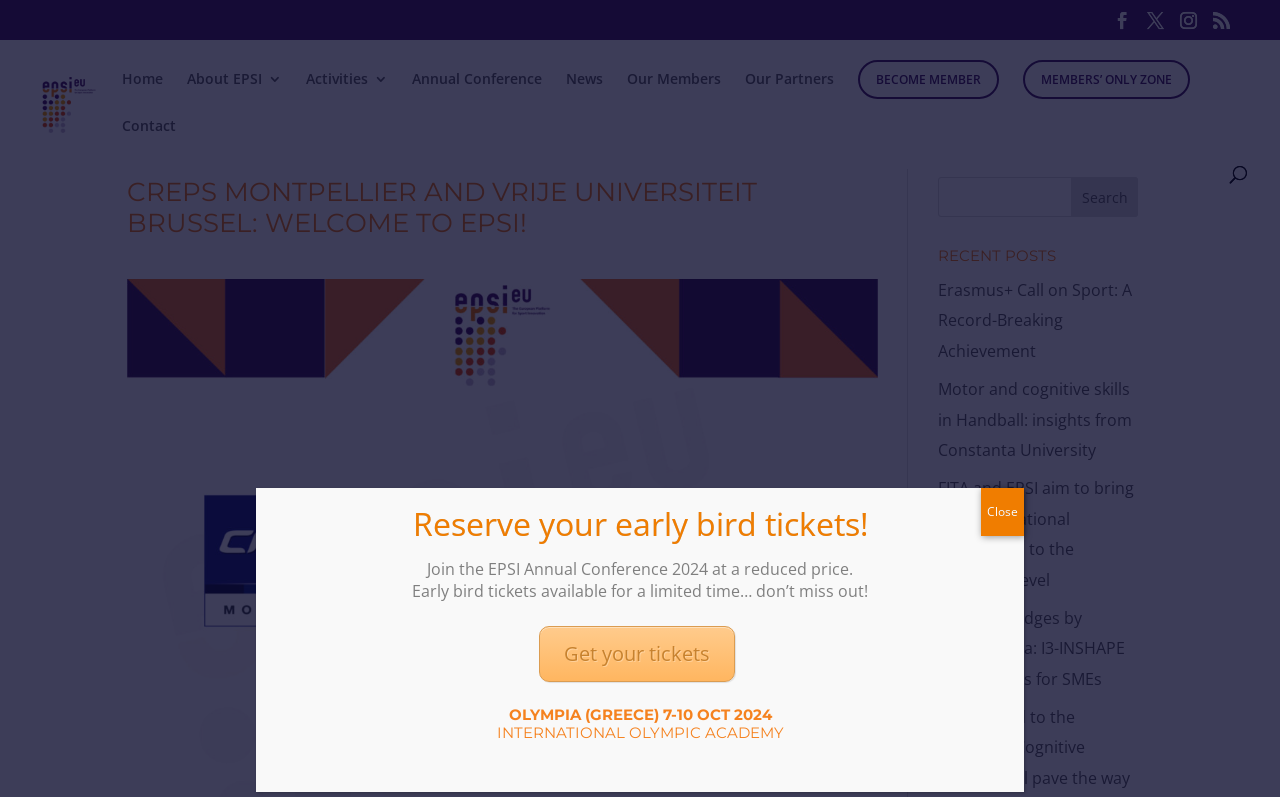Using the provided element description: "name="s" placeholder="Search …" title="Search for:"", identify the bounding box coordinates. The coordinates should be four floats between 0 and 1 in the order [left, top, right, bottom].

[0.053, 0.05, 0.953, 0.052]